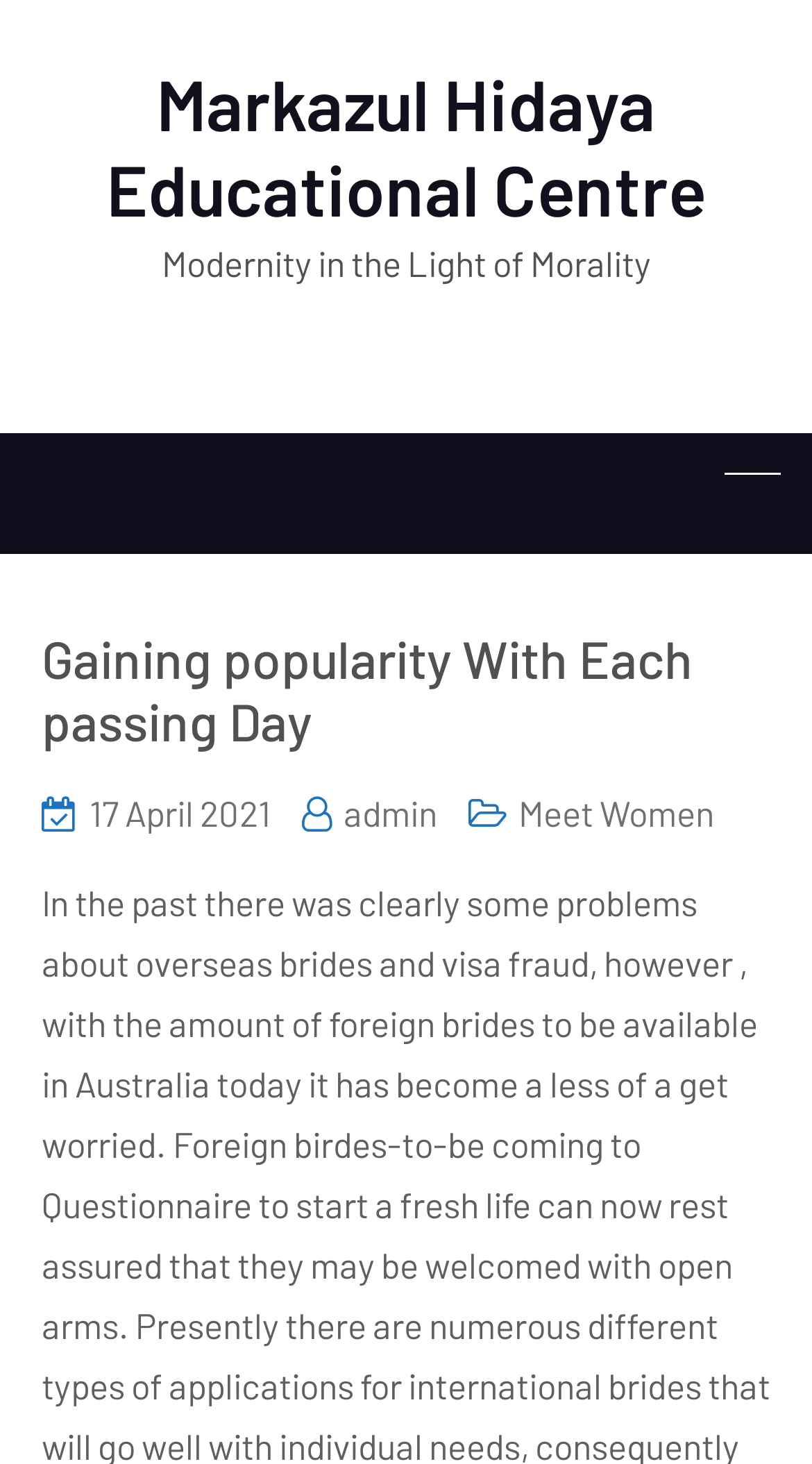Please look at the image and answer the question with a detailed explanation: When was the last update of the webpage?

The last update of the webpage can be found in the link element that is a child of the header element, which is '17 April 2021'. This date is likely the date of the last update or publication of the webpage.